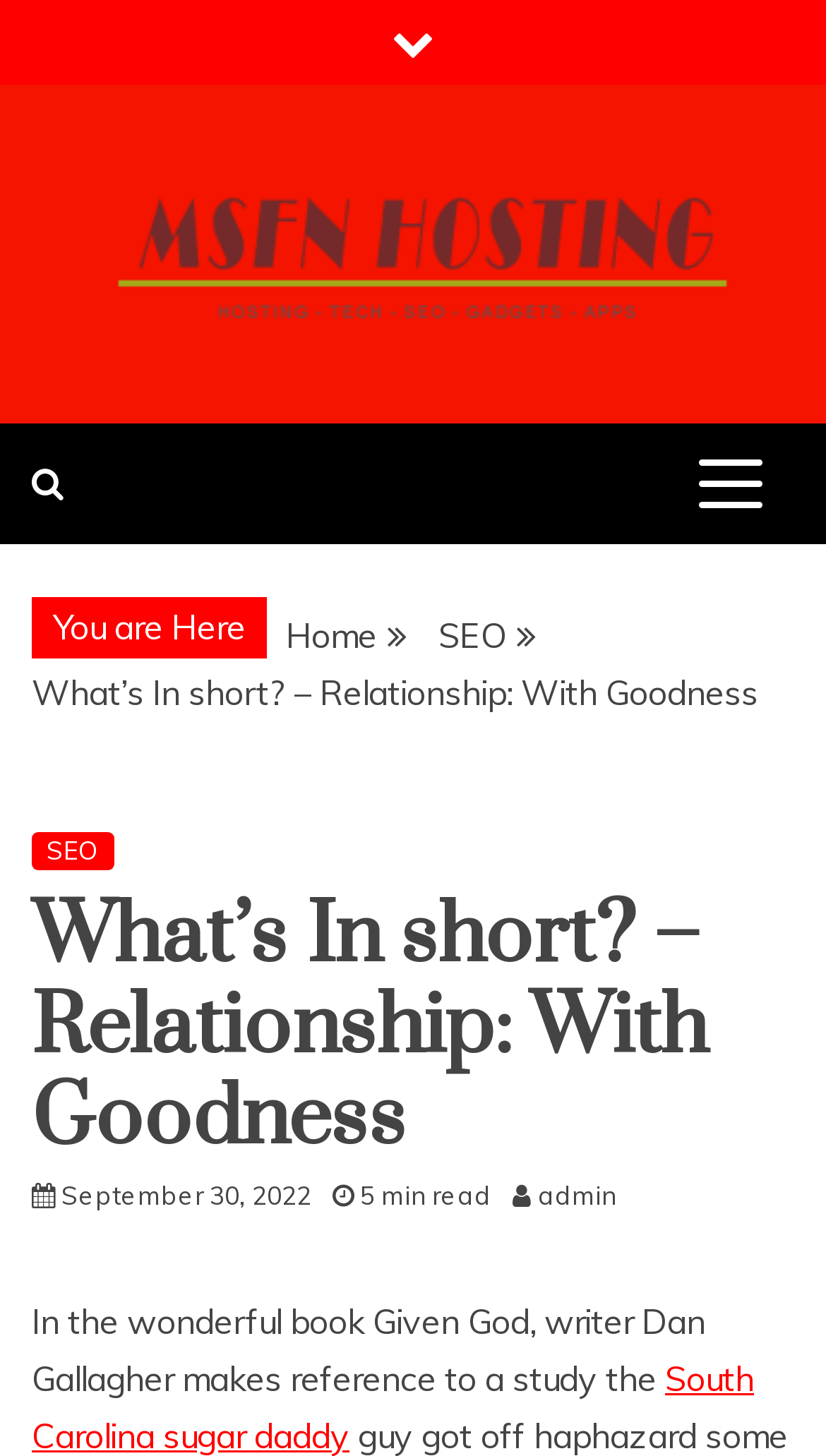Based on the image, please elaborate on the answer to the following question:
How long does it take to read the article?

I found the answer by reading the static text element with the bounding box coordinates [0.436, 0.81, 0.595, 0.832], which contains the text '5 min read'.